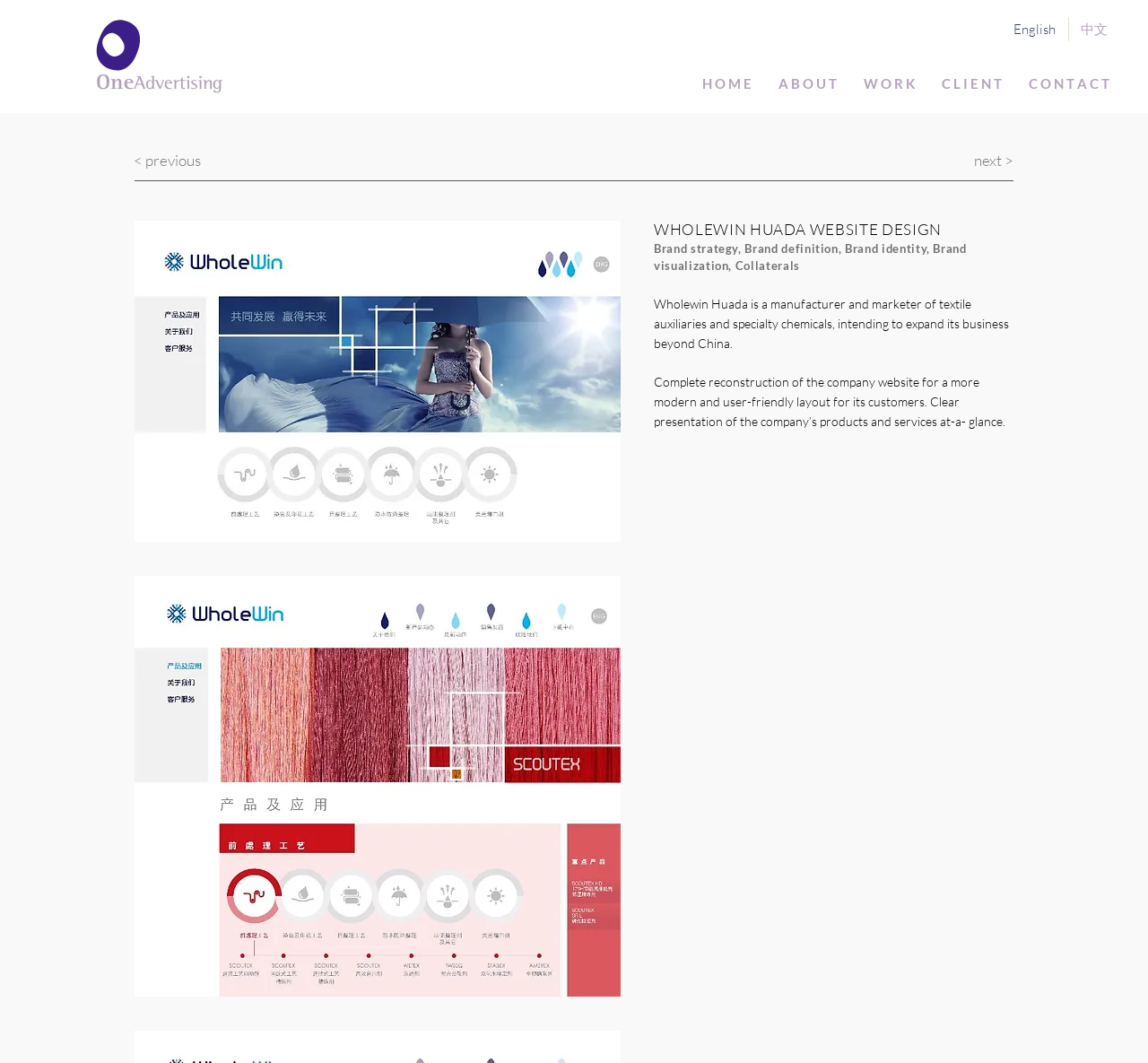Generate a thorough caption detailing the webpage content.

The webpage is about Wholewin, a company that provides textile auxiliaries and specialty chemicals. At the top left, there is a link to the company's homepage. To the right of this link, there is a navigation menu with five links: "HOME", "ABOUT", "WORK", "CLIENT", and "CONTACT". 

Below the navigation menu, there is a language selector with two options: English and Chinese. The English option is currently selected. 

On the left side of the page, there are two navigation links: "< previous" and "next >", which are likely used for pagination. 

The main content of the page is divided into two sections. The top section features an image of a website design, accompanied by a heading that reads "WHOLEWIN HUADA WEBSITE DESIGN". Below the heading, there are three lines of text that describe the services provided, including brand strategy, brand definition, and brand visualization. 

The bottom section of the main content features another image, this time with a red background. Above this image, there is a paragraph of text that describes Wholewin Huada's business and its intention to expand beyond China. Below the image, there is another paragraph that explains the purpose of the company's website reconstruction, which aims to provide a modern and user-friendly layout for its customers.